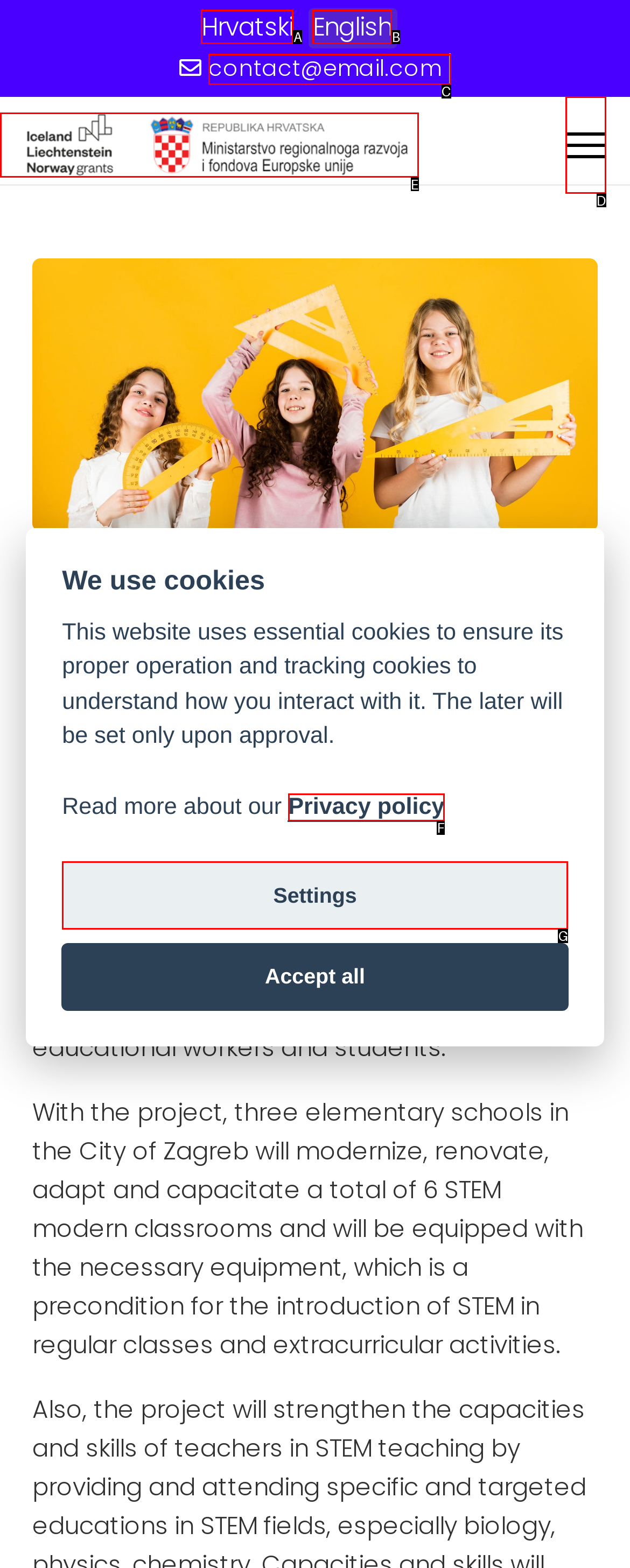Select the HTML element that fits the following description: Hrvatski
Provide the letter of the matching option.

A